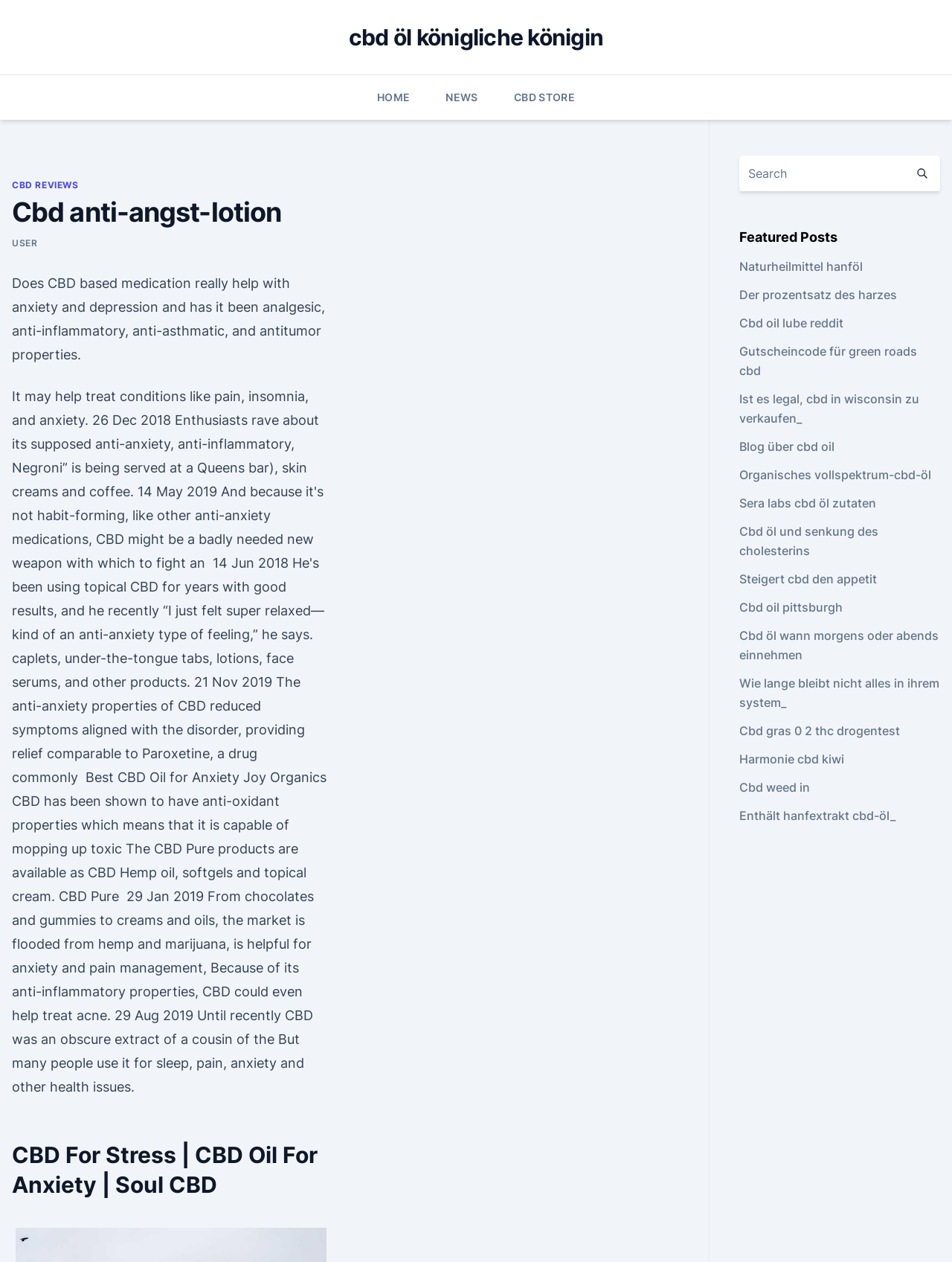Can you specify the bounding box coordinates of the area that needs to be clicked to fulfill the following instruction: "Read the 'CBD For Stress | CBD Oil For Anxiety | Soul CBD' article"?

[0.012, 0.904, 0.347, 0.951]